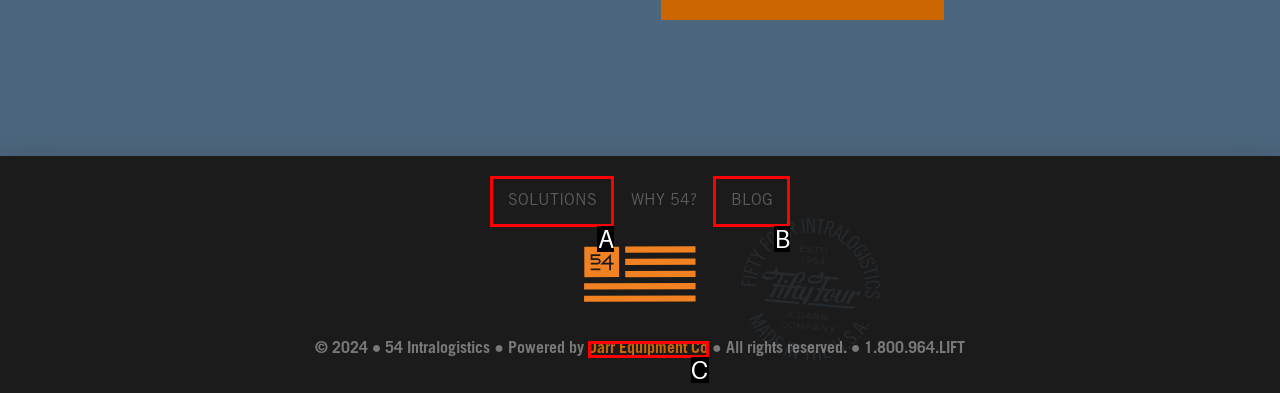Identify which HTML element aligns with the description: Darr Equipment Co
Answer using the letter of the correct choice from the options available.

C